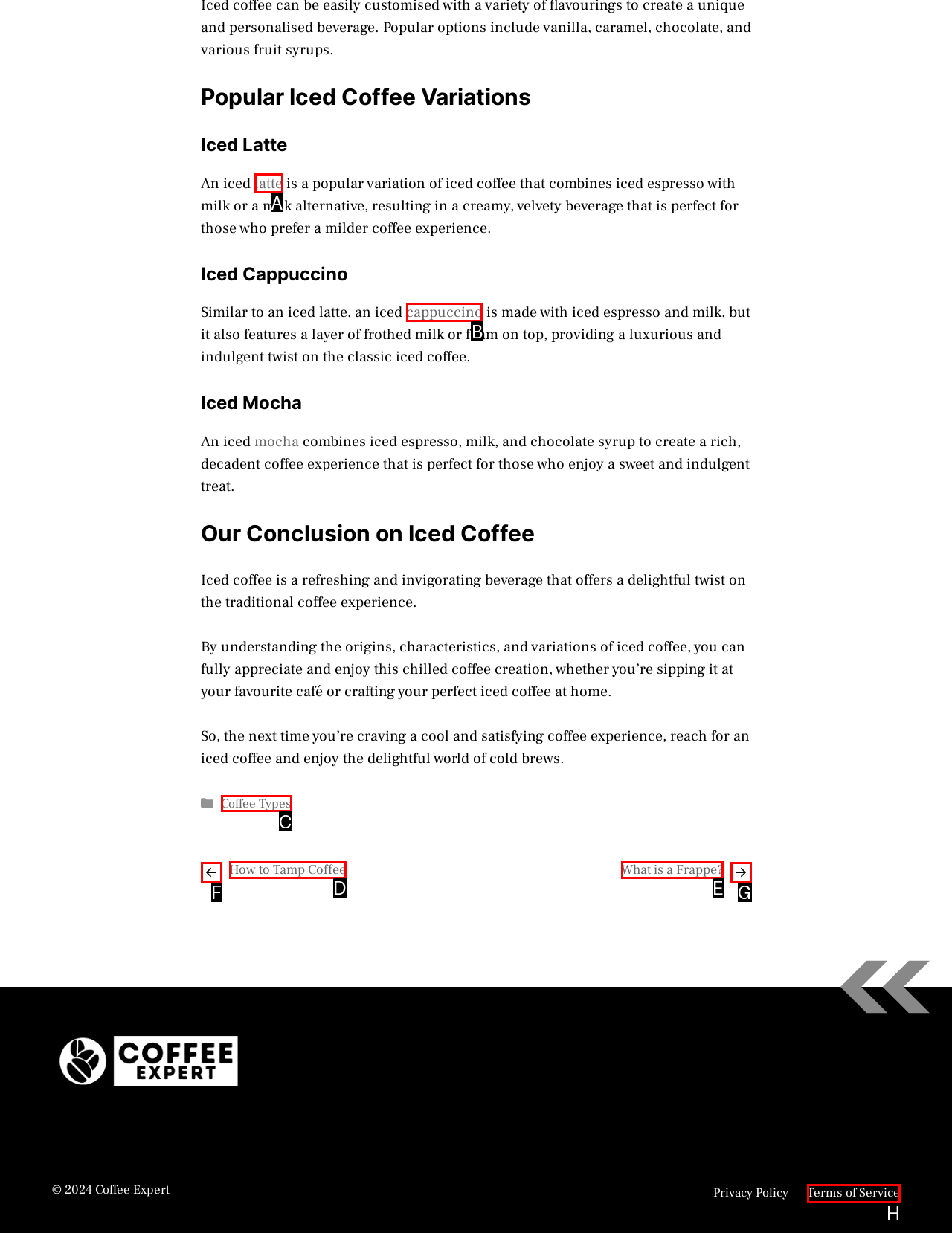Find the HTML element to click in order to complete this task: Click on 'cappuccino'
Answer with the letter of the correct option.

B